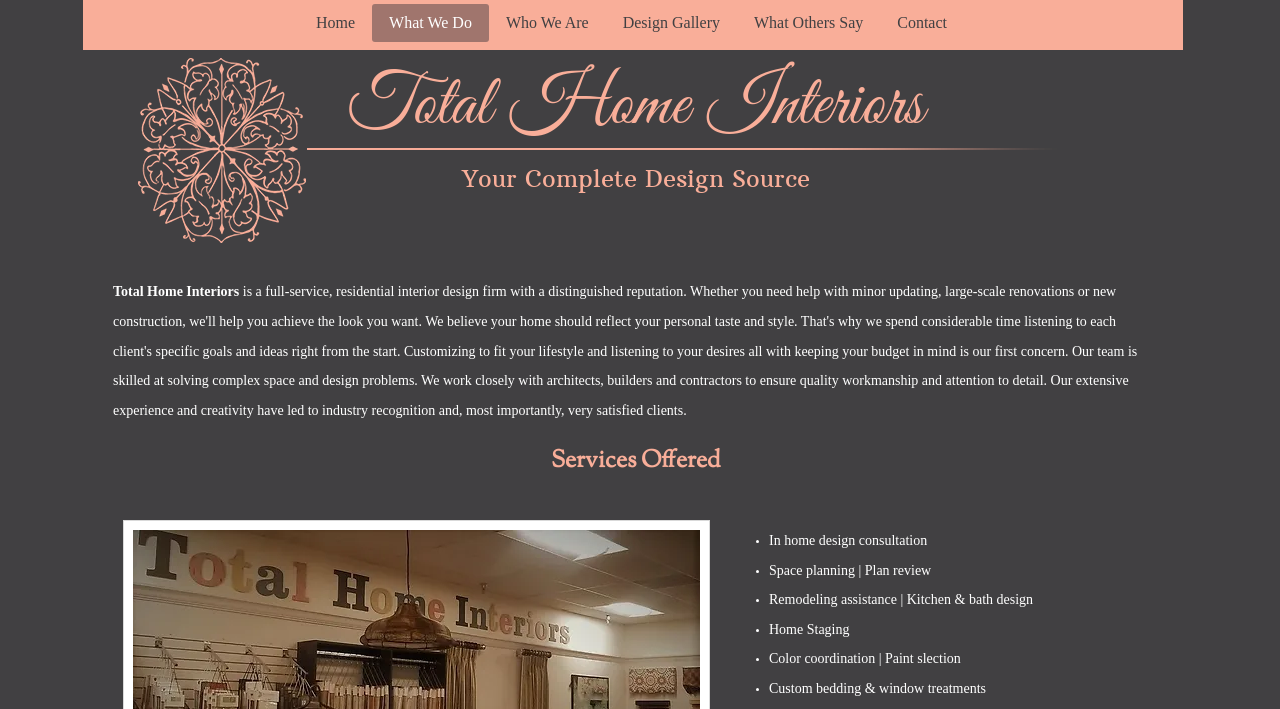Describe all the significant parts and information present on the webpage.

The webpage is about Total Home Interiors, a complete design source. At the top, there is a header section with the company name "Total Home Interiors" in a prominent font, followed by a subtitle "Your Complete Design Source". 

Below the header, there is a navigation menu with seven links: "Home", "What We Do", "Who We Are", "Design Gallery", "What Others Say", and "Contact". These links are aligned horizontally and take up the full width of the page.

On the left side of the page, there is a section with the company name "Total Home Interiors" again, this time in a smaller font. Below this, there is a heading "Services Offered". 

Under the "Services Offered" heading, there is a list of services provided by Total Home Interiors. The list includes "In home design consultation", "Space planning | Plan review", "Remodeling assistance | Kitchen & bath design", "Home Staging", "Color coordination | Paint selection", and "Custom bedding & window treatments". Each item in the list is preceded by a bullet point. The list takes up most of the page's content area.